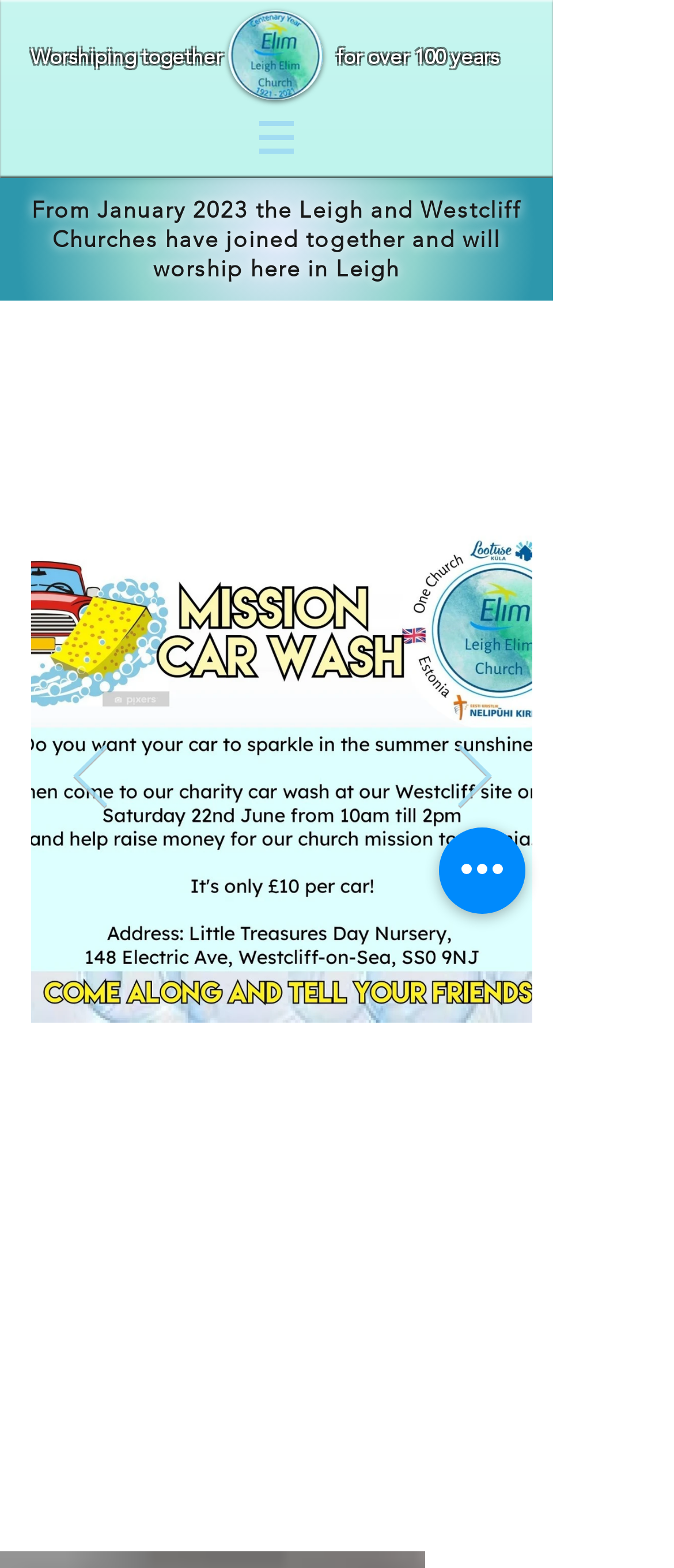Locate the bounding box of the UI element described by: "aria-label="Quick actions"" in the given webpage screenshot.

[0.651, 0.528, 0.779, 0.583]